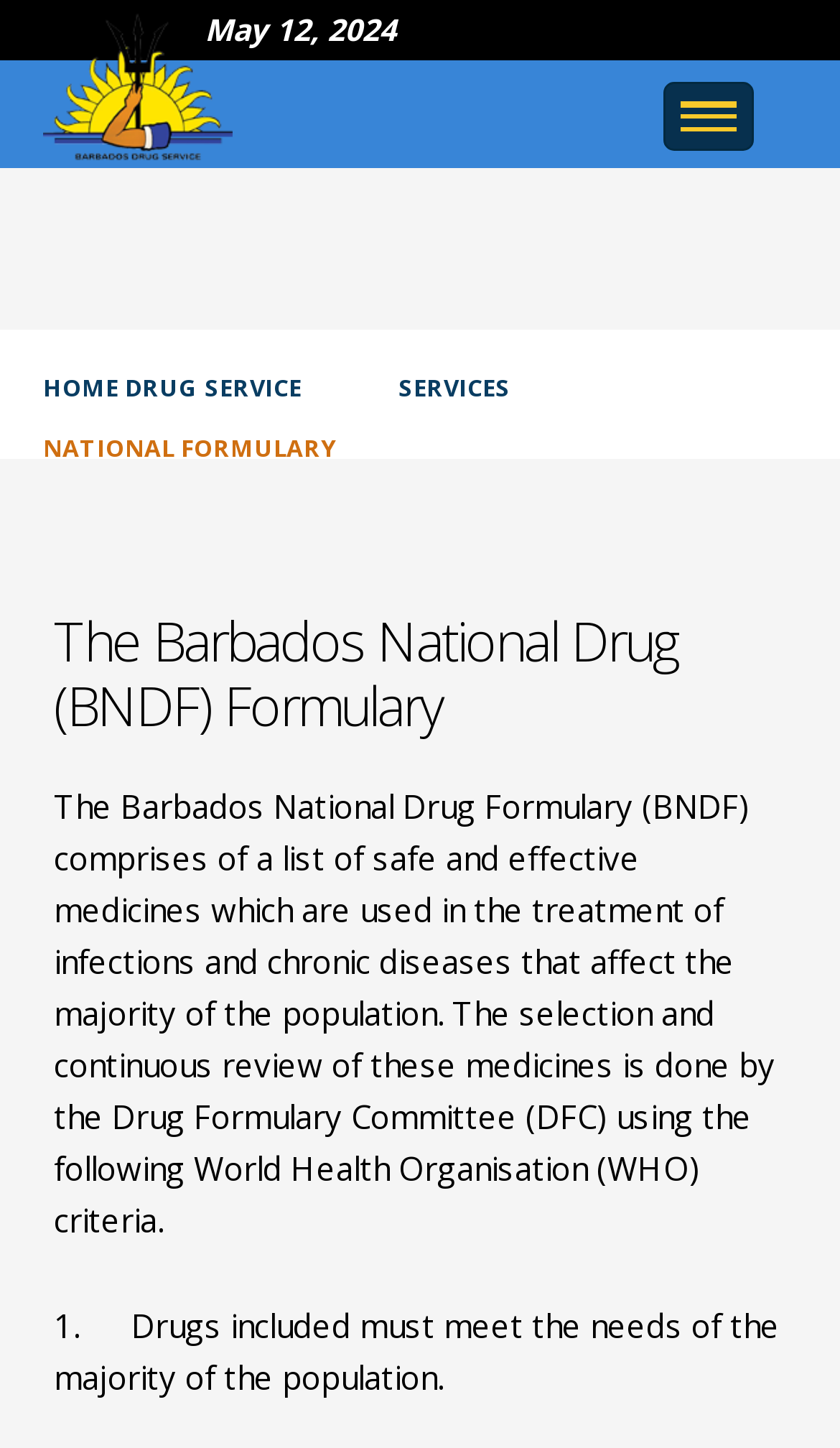Please analyze the image and give a detailed answer to the question:
What is the first criterion for selecting drugs in the BNDF?

The first criterion for selecting drugs in the Barbados National Drug Formulary (BNDF) is that the drugs must meet the needs of the majority of the population, as stated in the StaticText element with bounding box coordinates [0.064, 0.9, 0.928, 0.965].